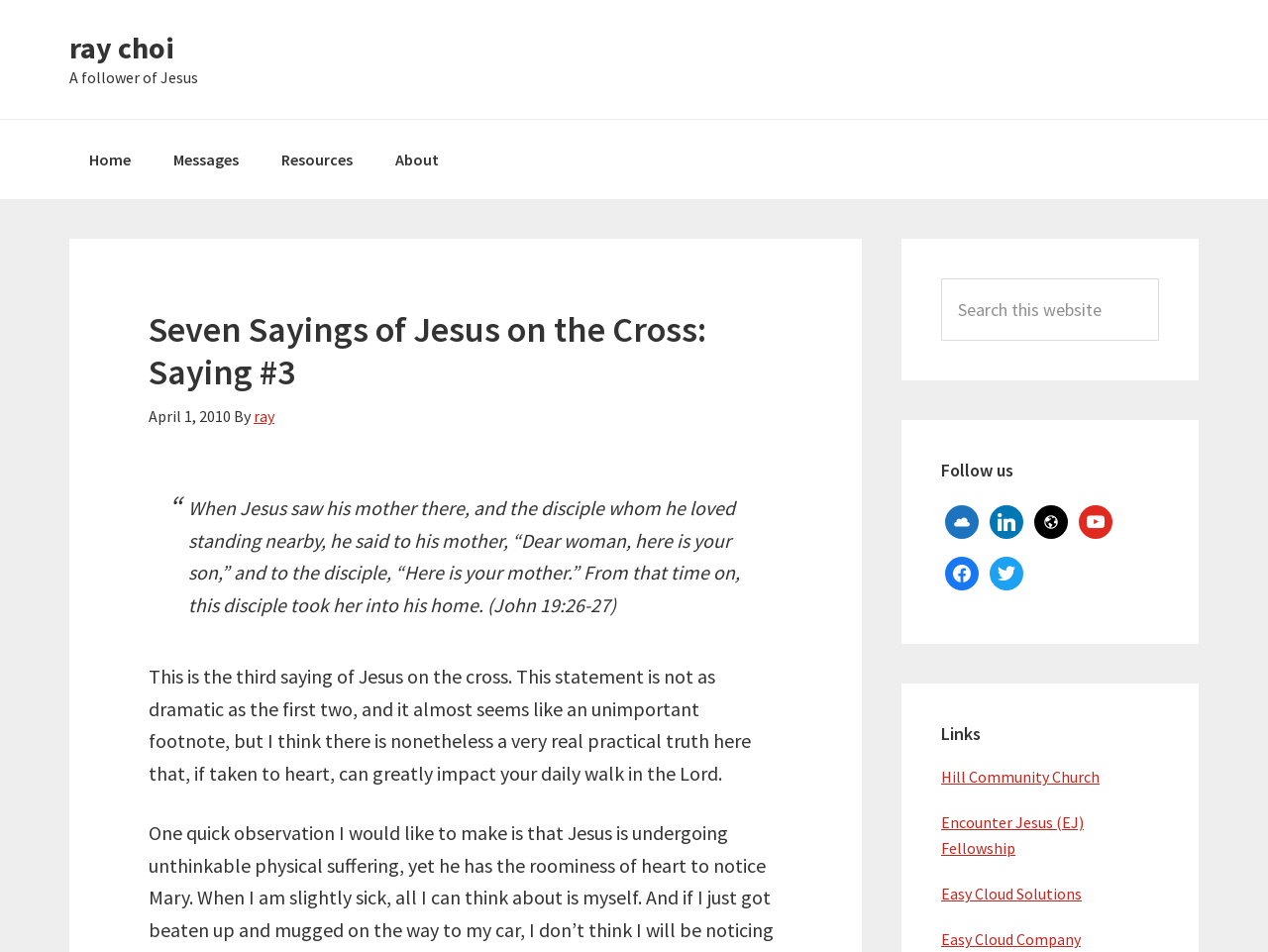What is the name of the author of the message?
Analyze the image and deliver a detailed answer to the question.

I found the answer by looking at the section with the heading 'Seven Sayings of Jesus on the Cross: Saying #3' and finding the link 'ray' next to the text 'By'.